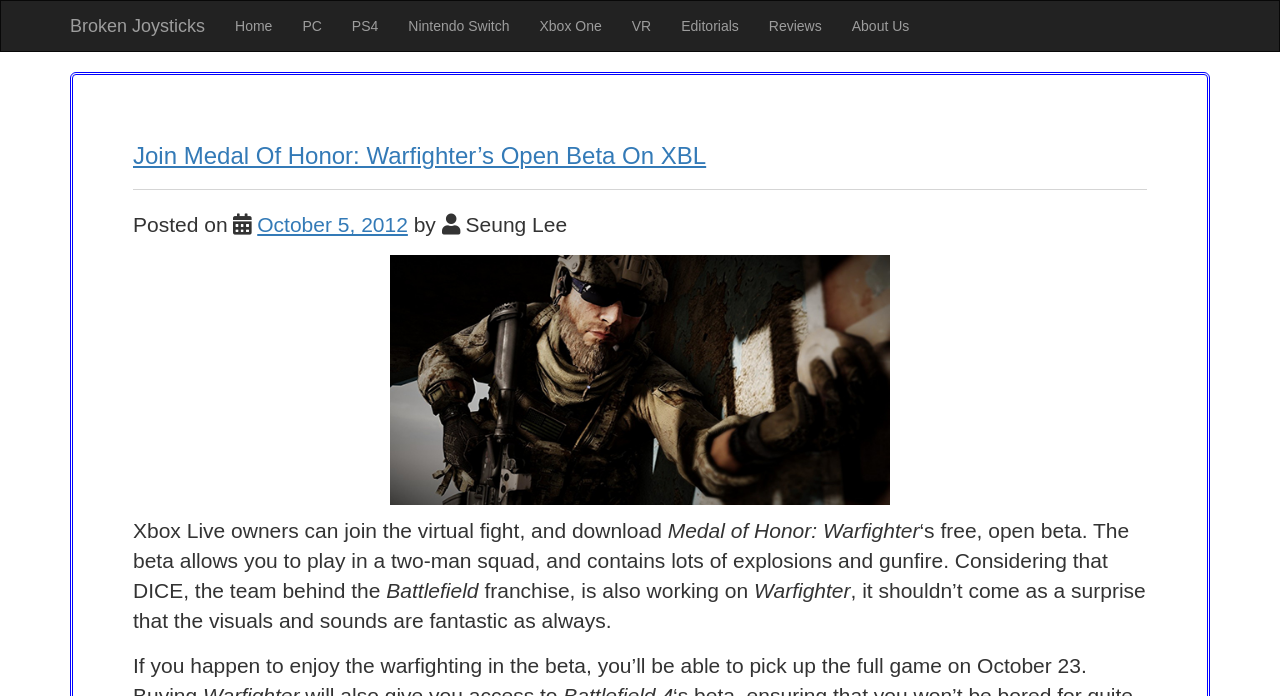Extract the bounding box coordinates of the UI element described by: "About Us". The coordinates should include four float numbers ranging from 0 to 1, e.g., [left, top, right, bottom].

[0.654, 0.001, 0.722, 0.073]